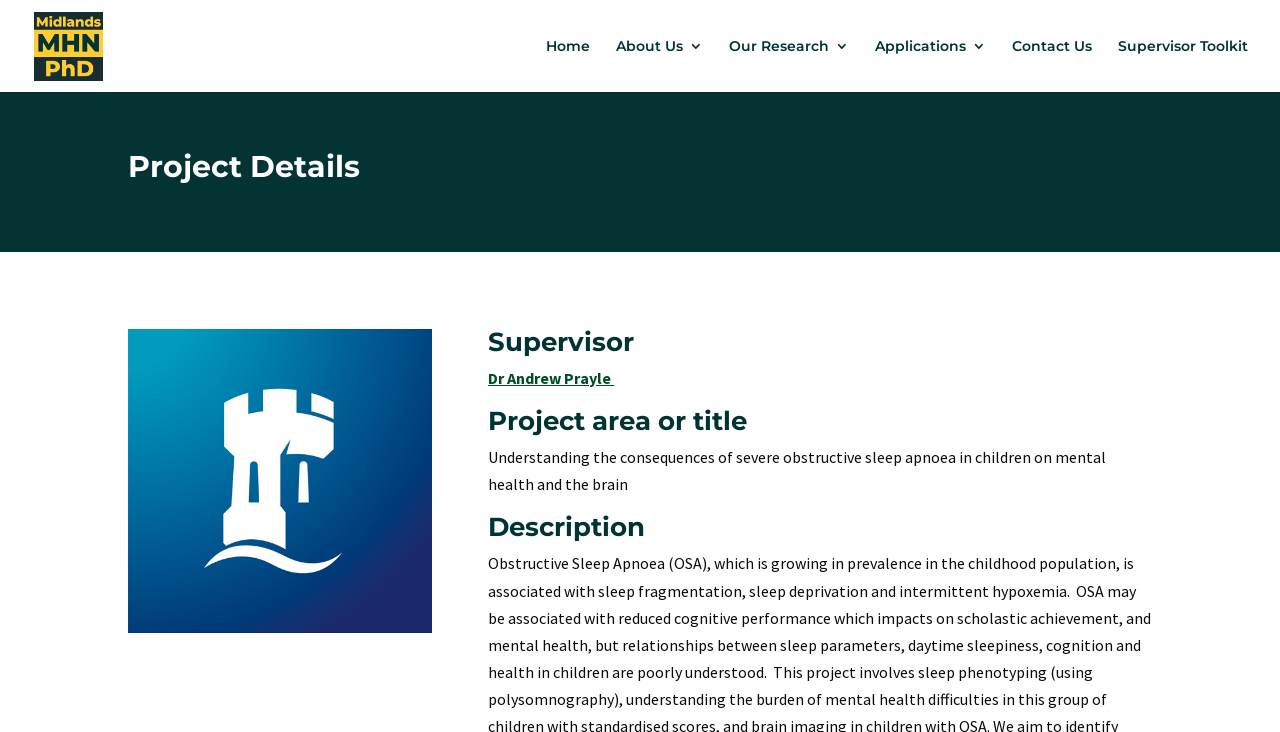What is the bounding box coordinate of the University of Nottingham icon?
Respond with a short answer, either a single word or a phrase, based on the image.

[0.1, 0.449, 0.337, 0.864]